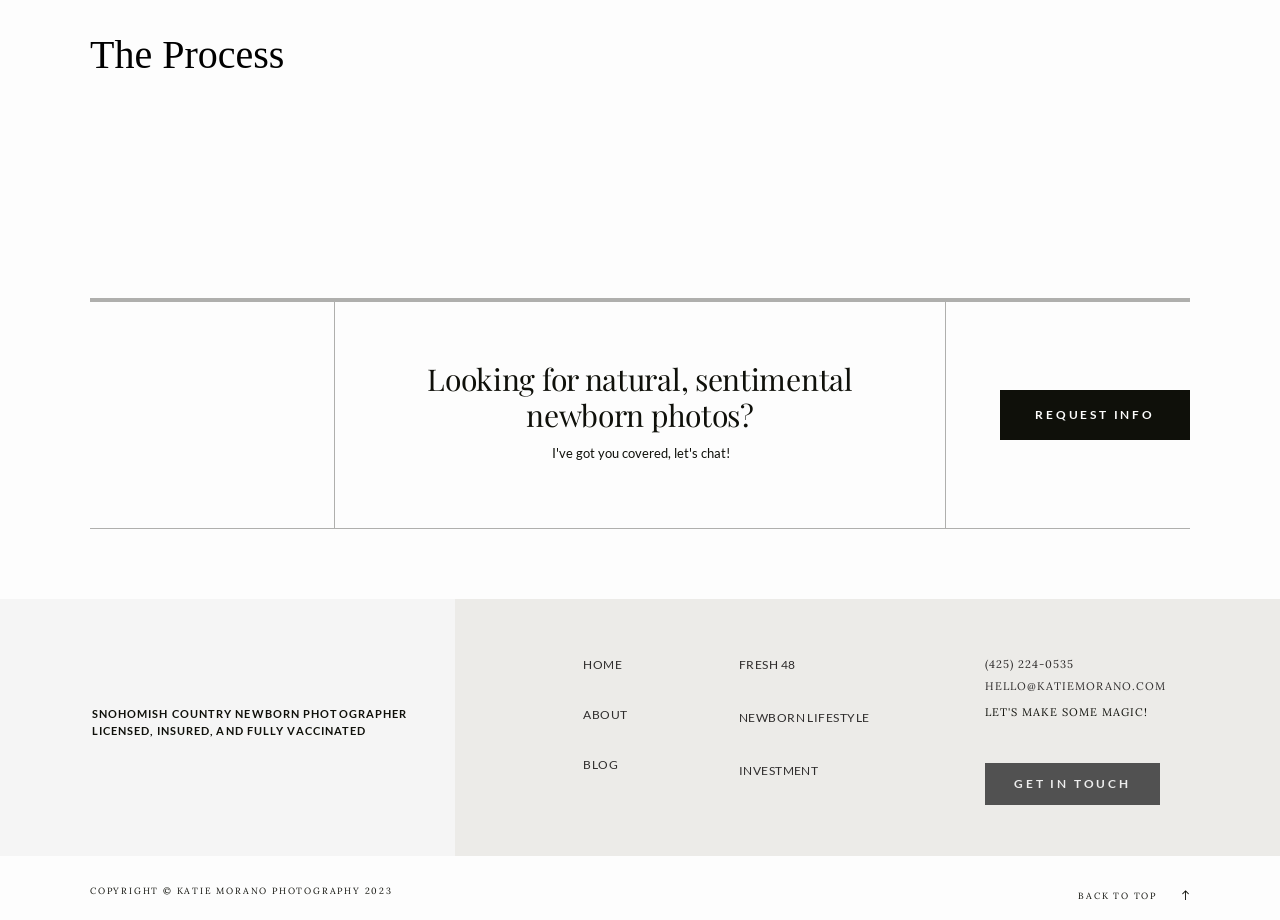Extract the bounding box of the UI element described as: "(425) 224-0535".

[0.769, 0.714, 0.839, 0.729]